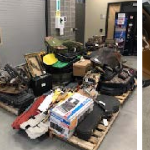What is the possible reason for the collection of items?
Refer to the image and offer an in-depth and detailed answer to the question.

The caption suggests that the collection of items may be related to the ongoing investigation mentioned in the news, which involved the seizure of suspected stolen property, implying that the items are evidence or confiscated goods.